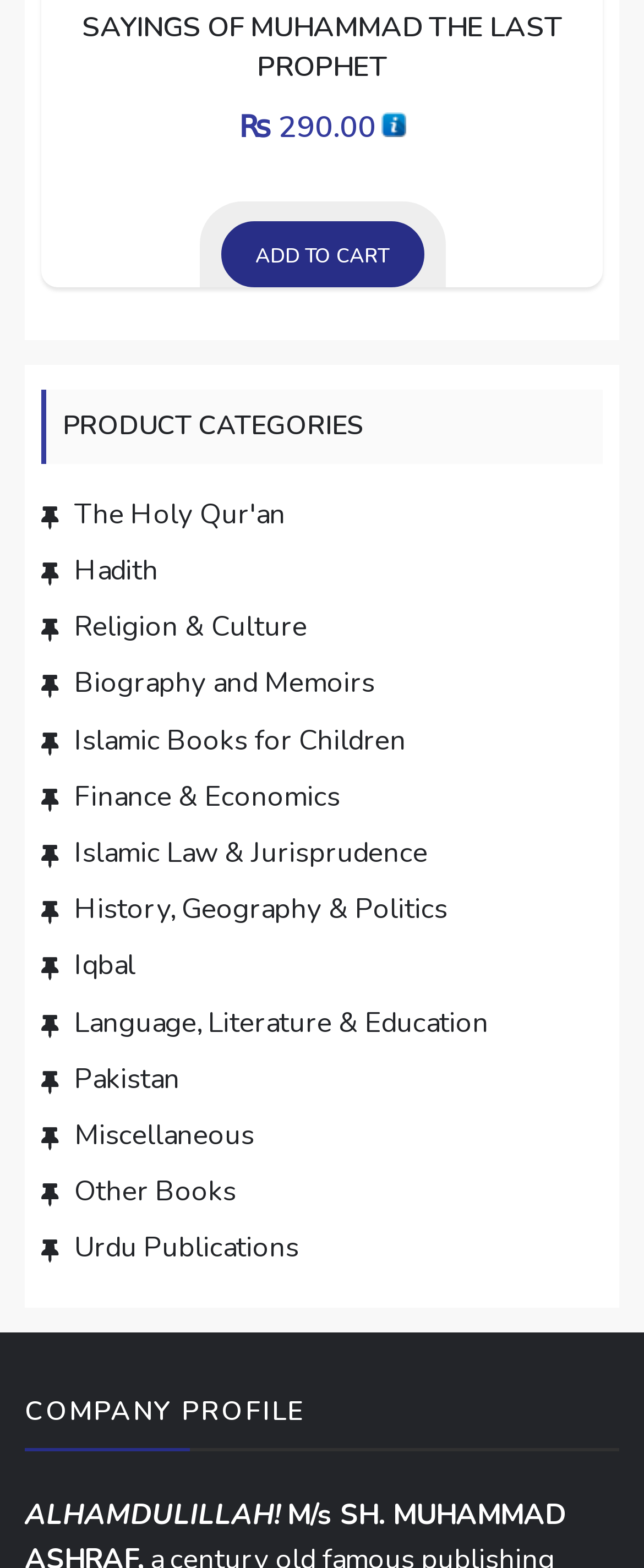Please provide the bounding box coordinates in the format (top-left x, top-left y, bottom-right x, bottom-right y). Remember, all values are floating point numbers between 0 and 1. What is the bounding box coordinate of the region described as: Add to cart

[0.342, 0.141, 0.658, 0.183]